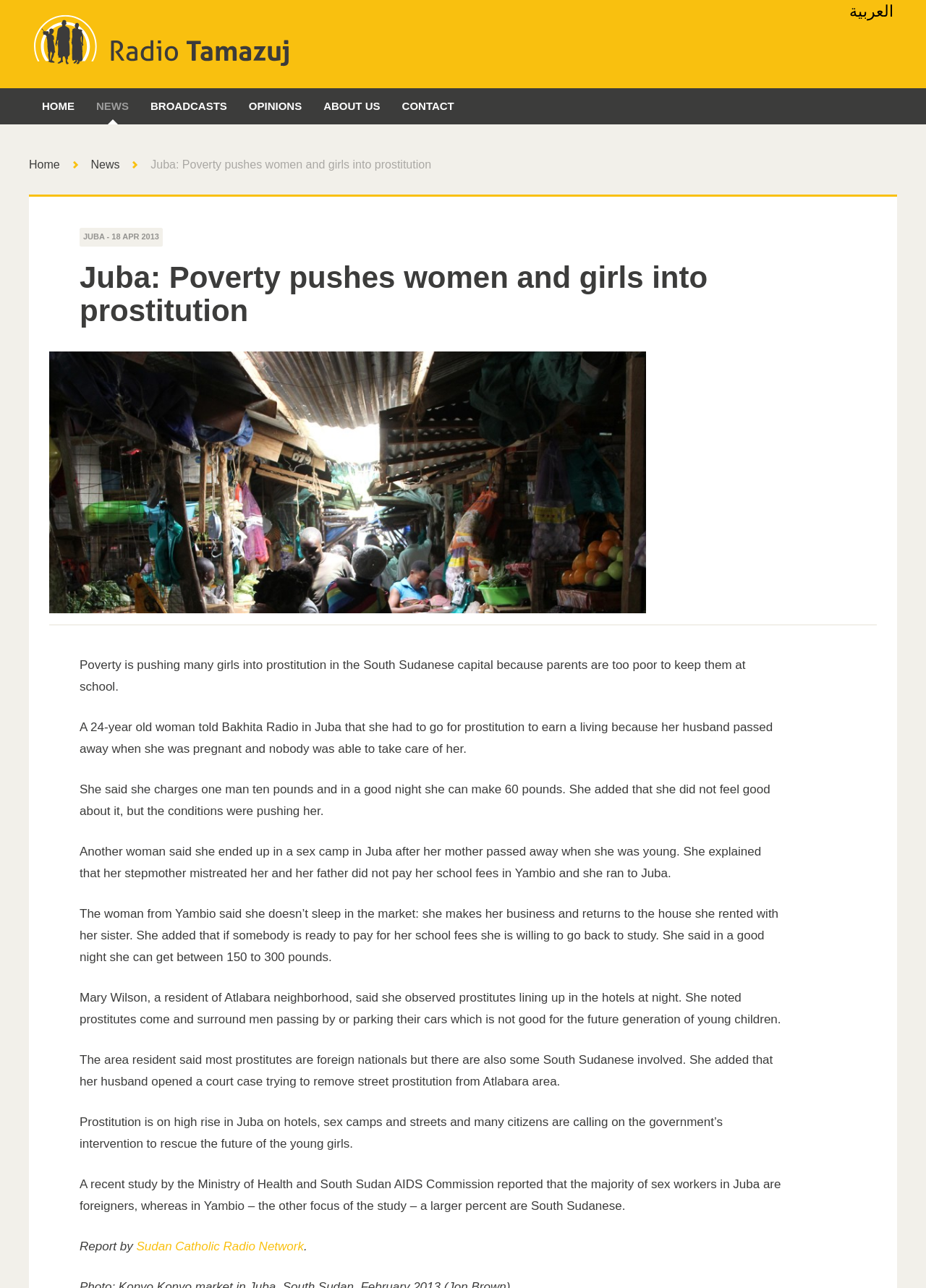Please study the image and answer the question comprehensively:
What is the name of the neighborhood where Mary Wilson observed prostitutes lining up in hotels at night?

According to the article, Mary Wilson, a resident of Atlabara neighborhood, said she observed prostitutes lining up in the hotels at night.